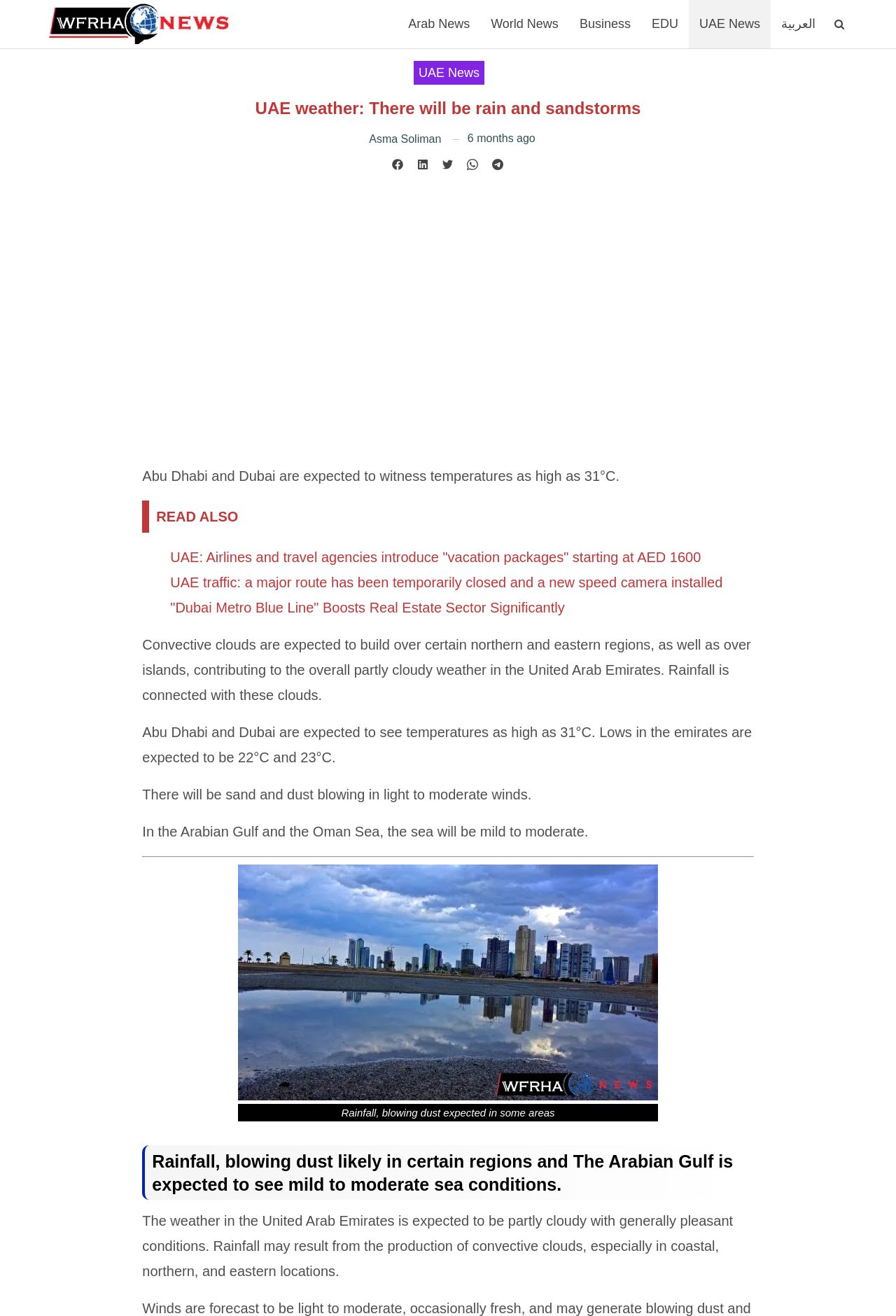Could you find the bounding box coordinates of the clickable area to complete this instruction: "Read the article about vacation packages"?

[0.19, 0.418, 0.782, 0.429]